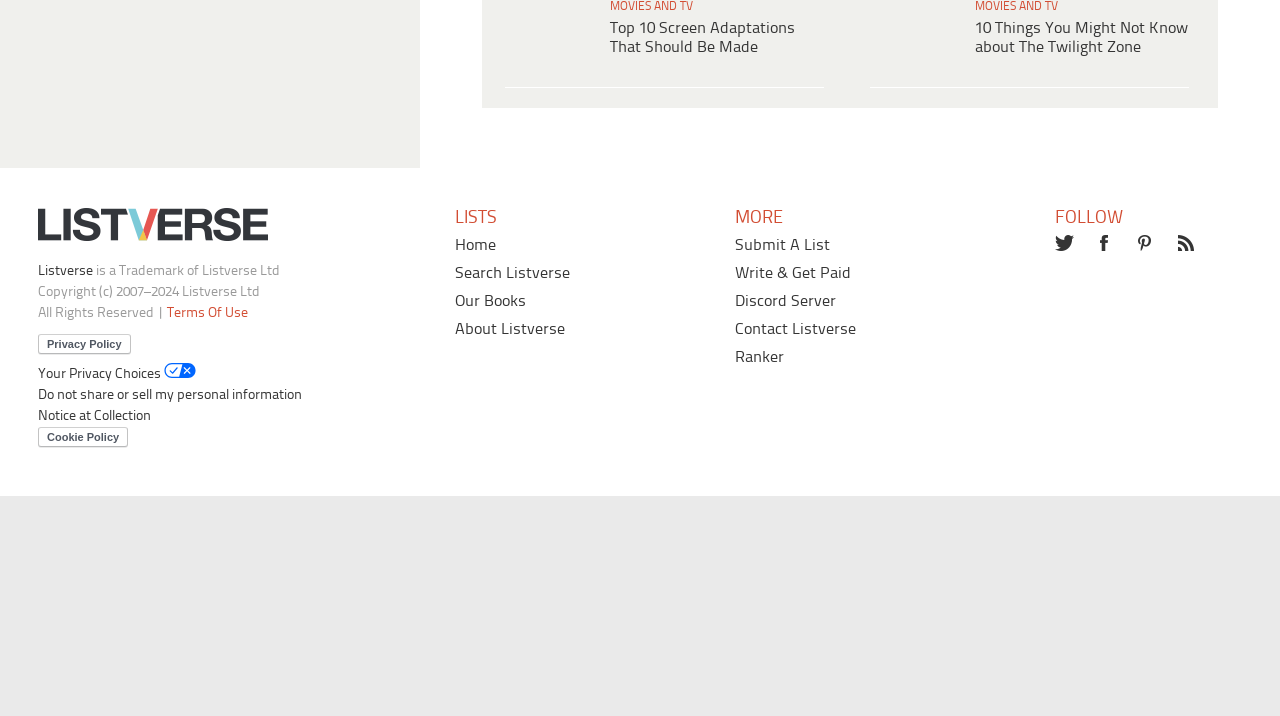Show the bounding box coordinates of the region that should be clicked to follow the instruction: "Submit A List."

[0.558, 0.908, 0.632, 0.931]